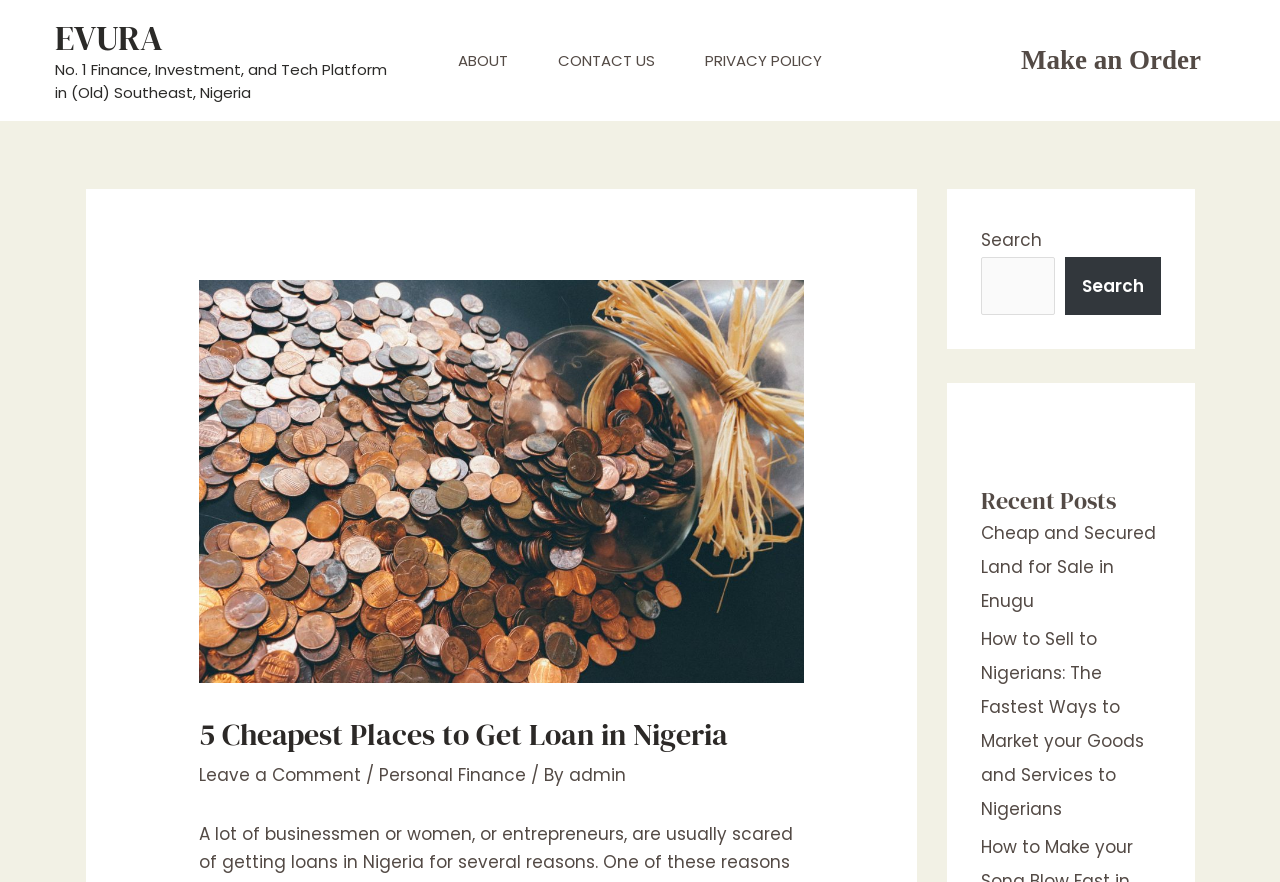Identify the bounding box of the UI component described as: "Privacy Policy".

[0.531, 0.001, 0.662, 0.137]